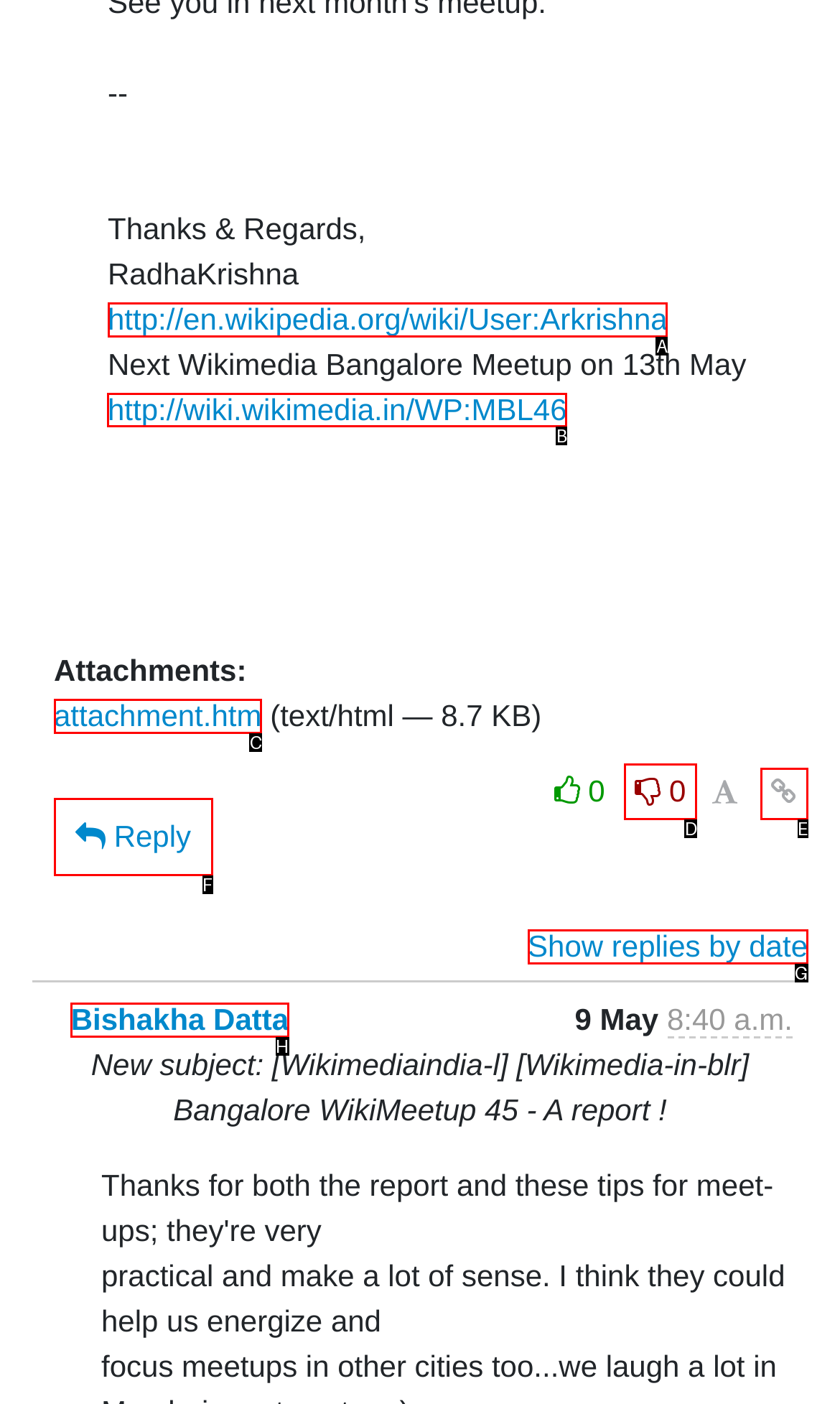Indicate which red-bounded element should be clicked to perform the task: Visit Wikimedia Bangalore Meetup page Answer with the letter of the correct option.

B